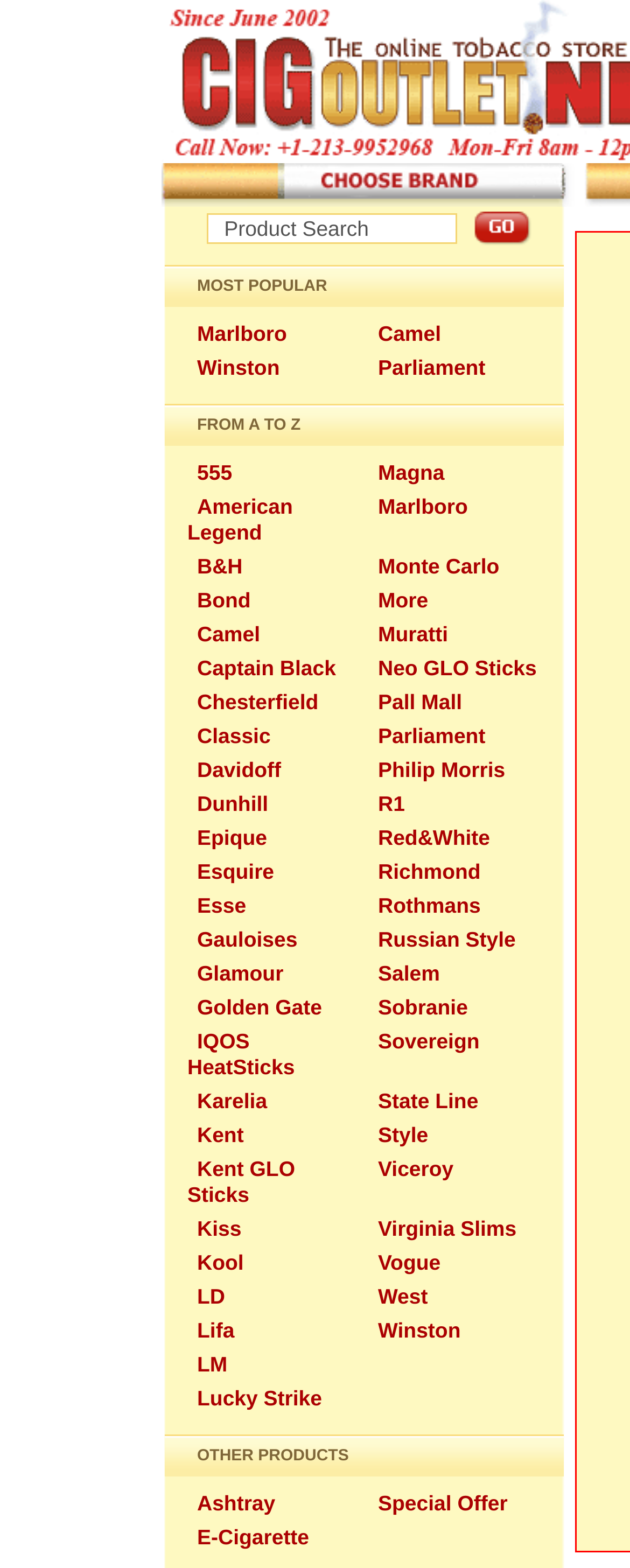Pinpoint the bounding box coordinates of the element you need to click to execute the following instruction: "Search for a product". The bounding box should be represented by four float numbers between 0 and 1, in the format [left, top, right, bottom].

[0.327, 0.136, 0.724, 0.156]